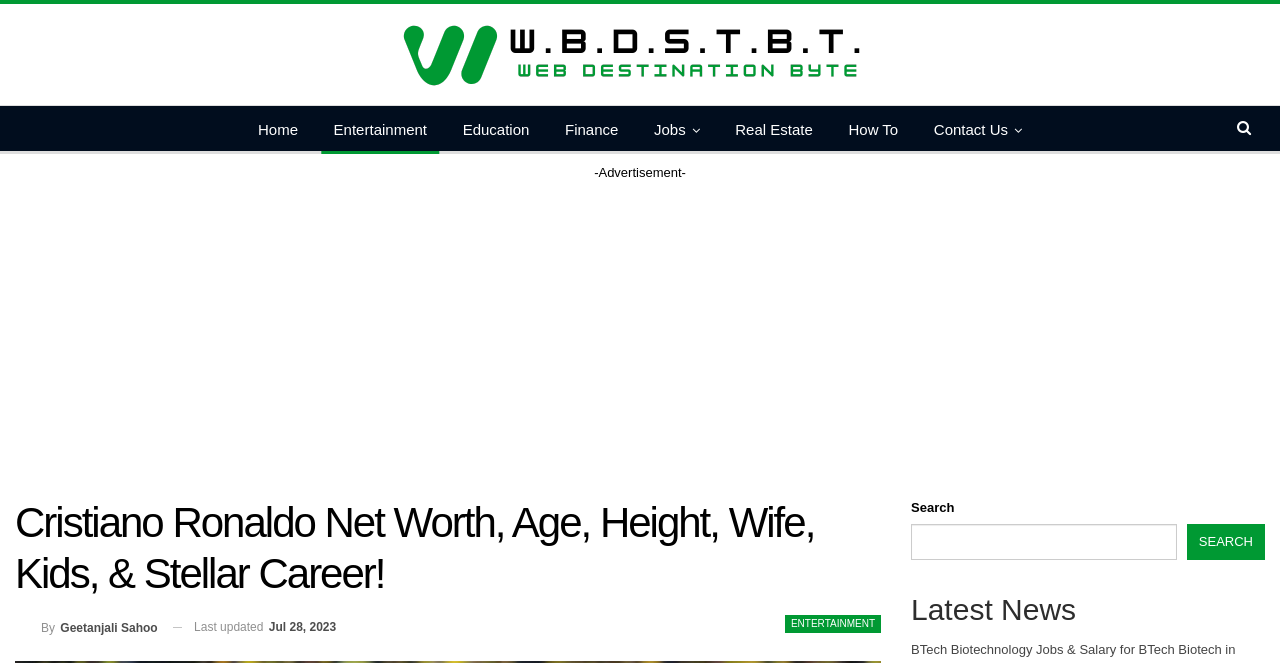What is the purpose of the search box?
Using the details from the image, give an elaborate explanation to answer the question.

I determined the purpose of the search box by looking at its location and label. The search box is located at the top right corner of the webpage, and it has a label 'Search'. This suggests that the search box is intended for users to search the website for specific content.